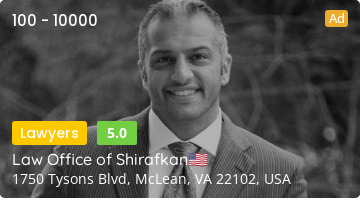Offer an in-depth caption of the image, mentioning all notable aspects.

This image features a promotional advertisement for the Law Office of Shirafkan, which highlights the firm's strong reputation, indicated by a 5.0 rating. The advertisement includes the office's address at 1750 Tysons Blvd, McLean, VA 22102, USA. The visual design showcases a professional headshot of an individual, likely a lawyer associated with the firm, contributing to their branding. The ad falls within a price range of $100 - $10,000, suggesting a variety of legal services available. Prominently displayed labels categorize the office under "Lawyers" and mark it as an advertisement, underscoring its intent to attract clients seeking legal assistance.